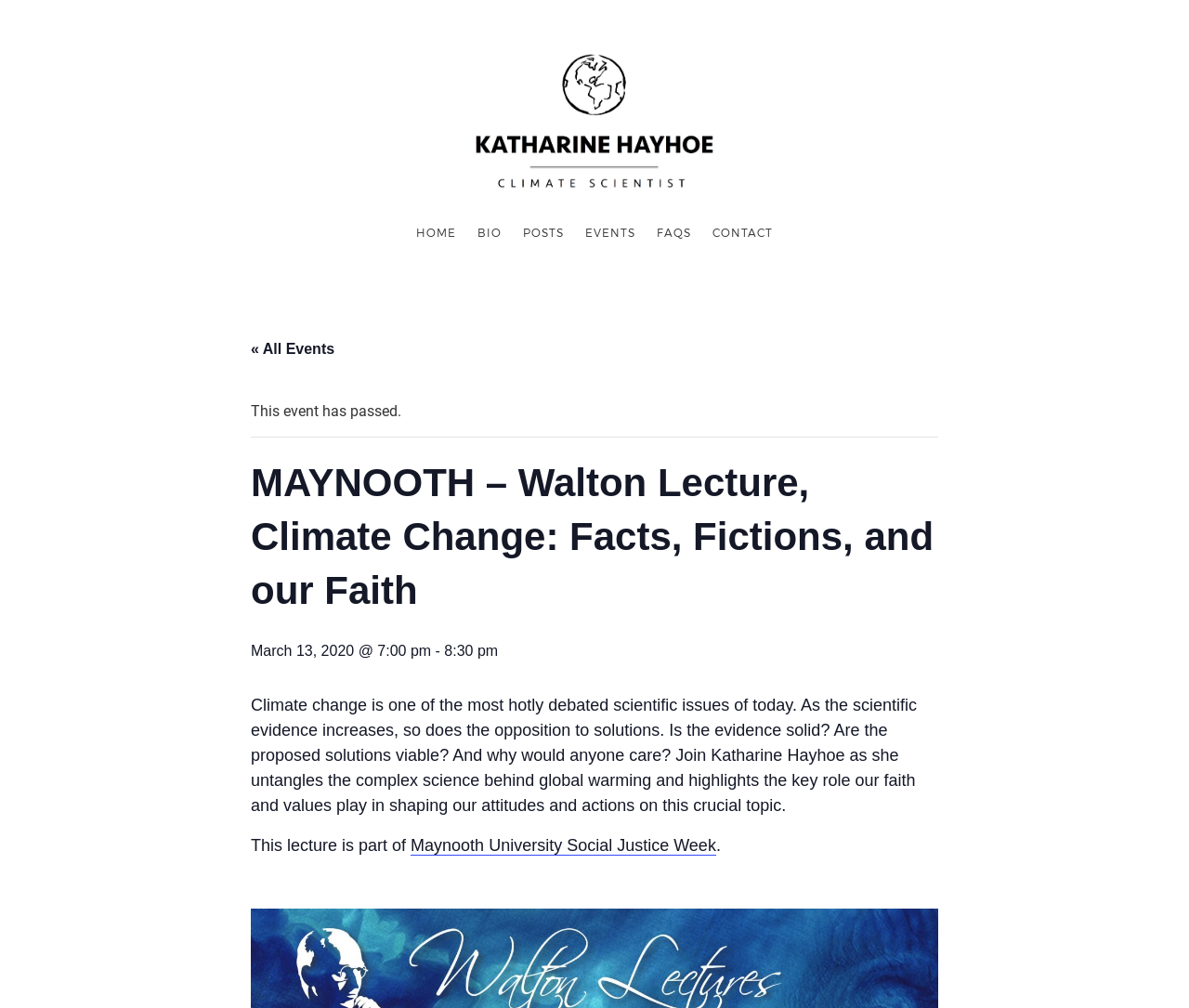What is the topic of the Walton Lecture?
Please give a detailed and elaborate explanation in response to the question.

I found the answer by looking at the heading element 'MAYNOOTH – Walton Lecture, Climate Change: Facts, Fictions, and our Faith' which indicates that the topic of the Walton Lecture is Climate Change.